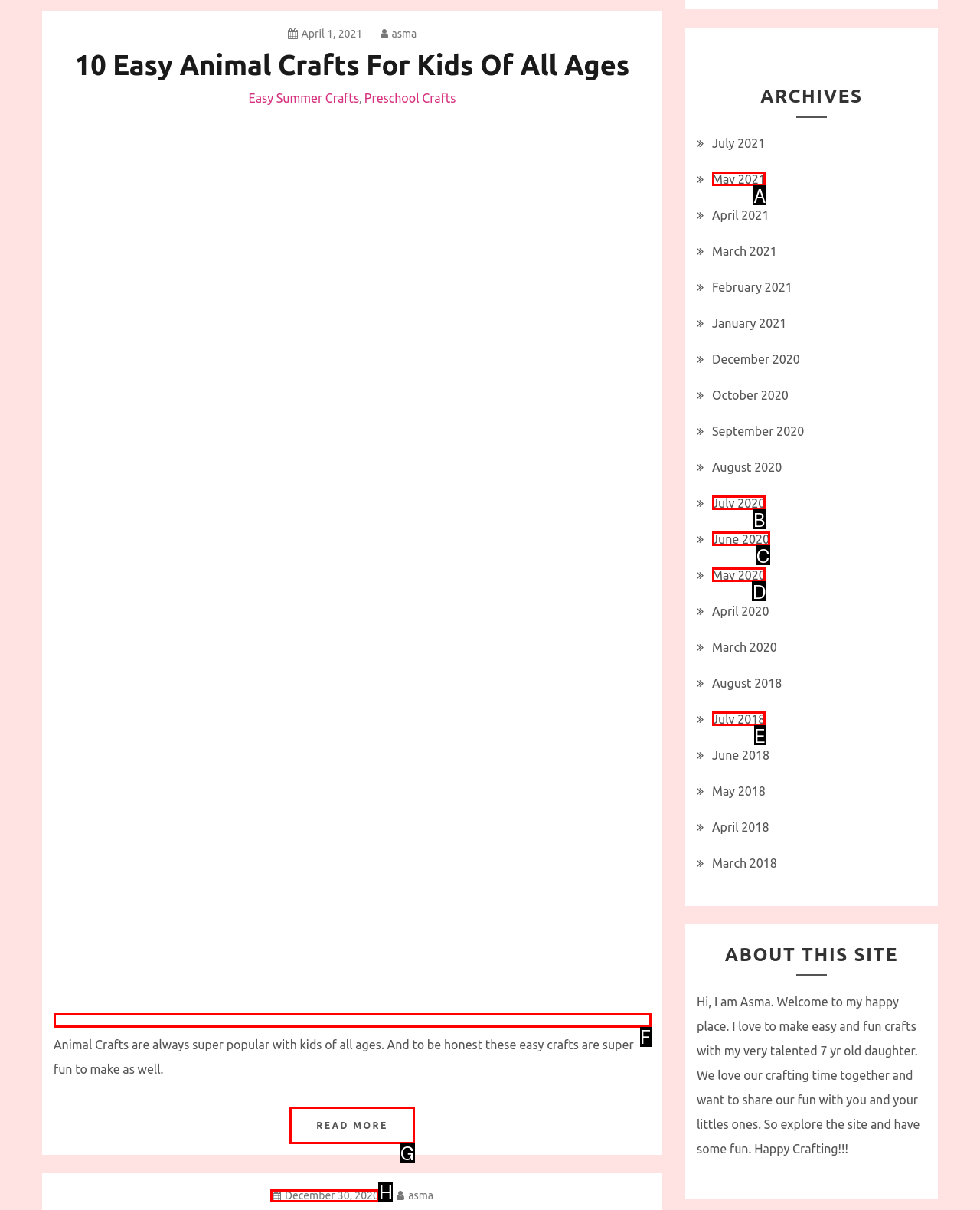Select the right option to accomplish this task: click the link to read more. Reply with the letter corresponding to the correct UI element.

G